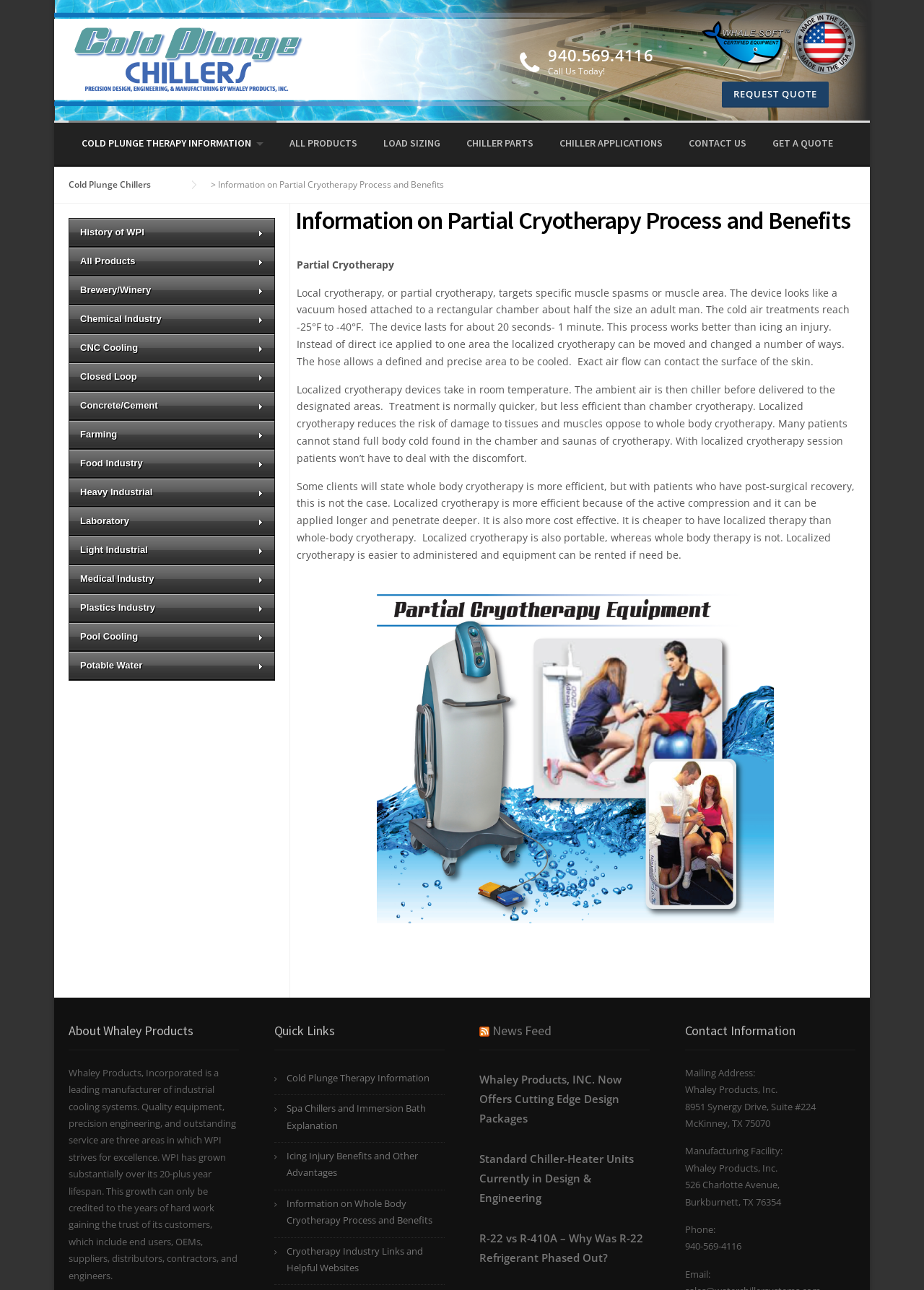Please provide a comprehensive answer to the question below using the information from the image: How many links are there in the 'Quick Links' section?

I counted the number of links in the 'Quick Links' section, which is located in the bottom right corner of the webpage. There are 5 links in total, each with a brief description.